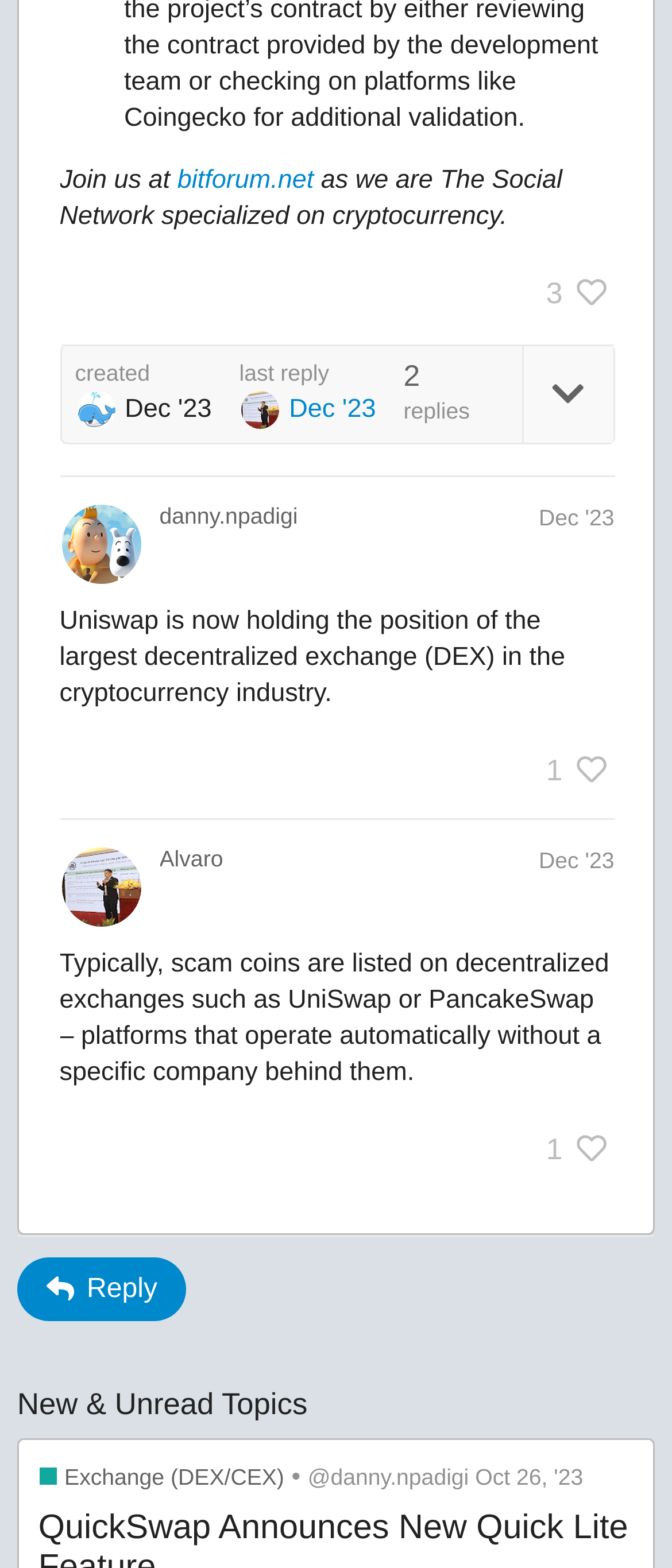Use a single word or phrase to answer the question:
What is the purpose of the 'Reply' button?

To reply to a post